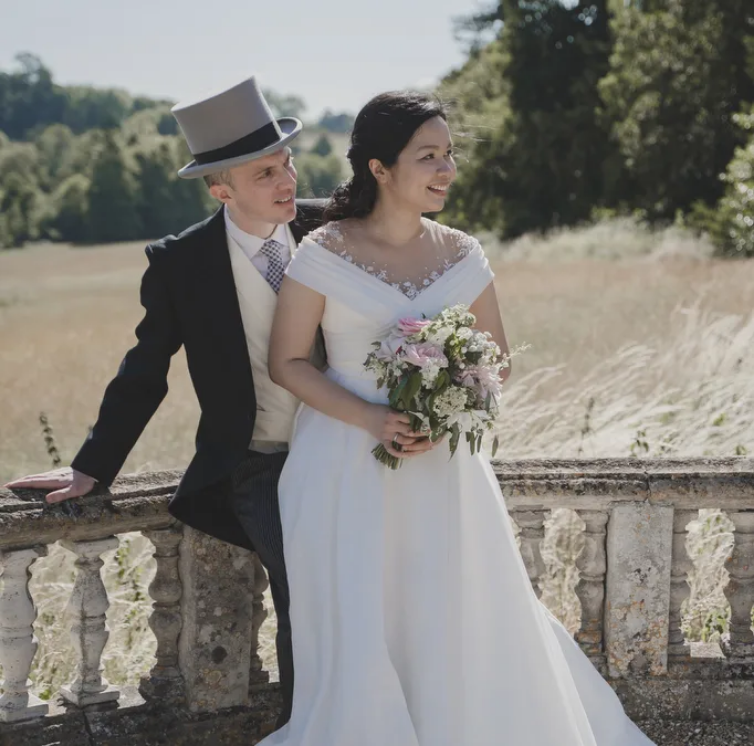What is the setting of the scene?
Can you offer a detailed and complete answer to this question?

The caption creates an image of a serene and peaceful atmosphere, with the warm sunlight, lush greenery, and open field, which collectively contribute to an idyllic setting for the memorable moment.